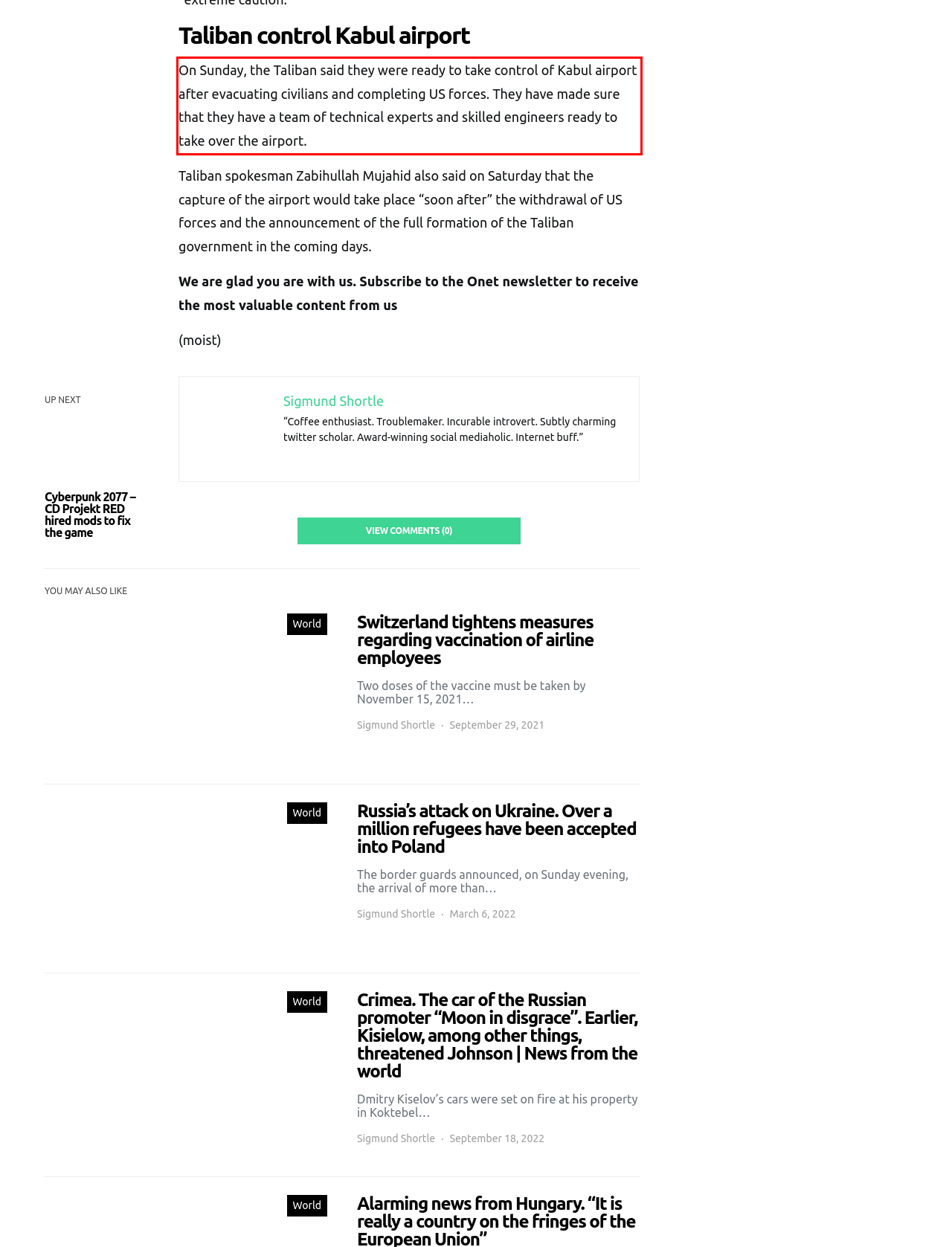Please examine the screenshot of the webpage and read the text present within the red rectangle bounding box.

On Sunday, the Taliban said they were ready to take control of Kabul airport after evacuating civilians and completing US forces. They have made sure that they have a team of technical experts and skilled engineers ready to take over the airport.